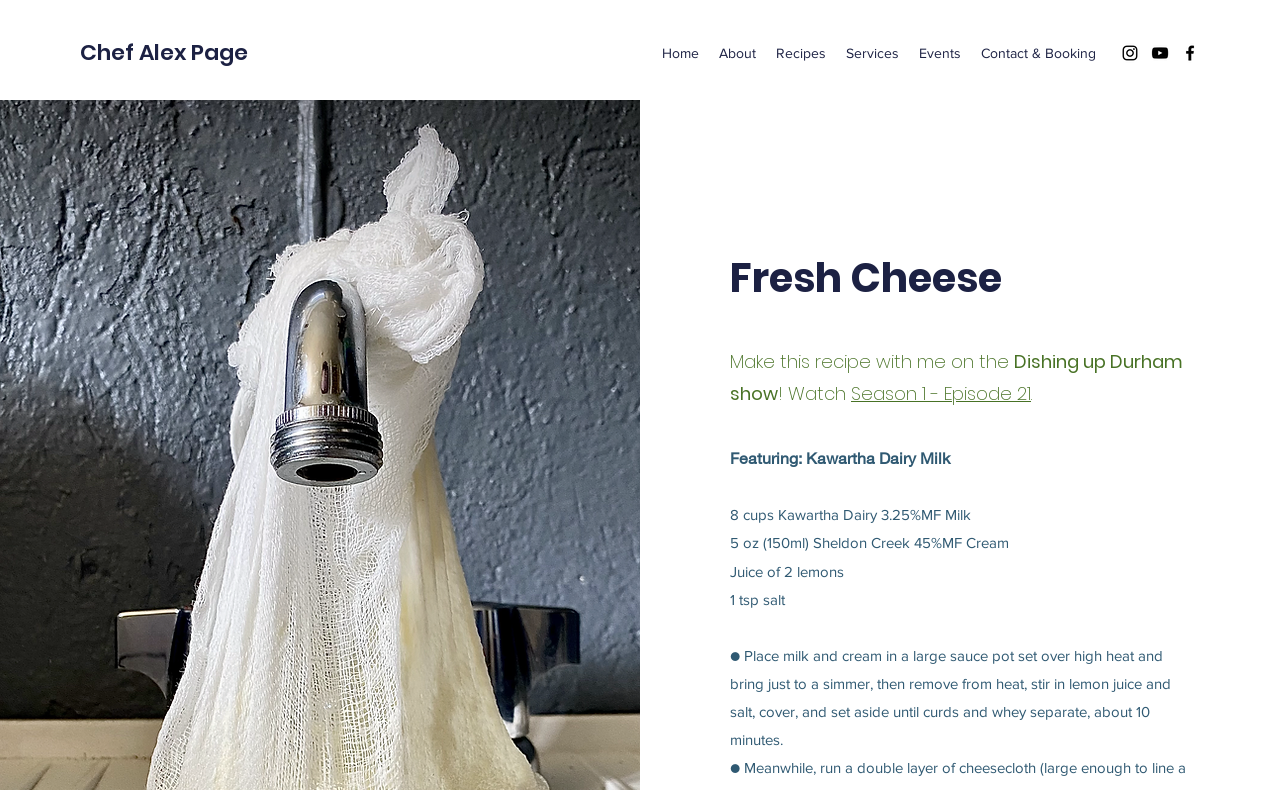What is the purpose of adding lemon juice to the milk?
Using the visual information, answer the question in a single word or phrase.

To separate curds and whey